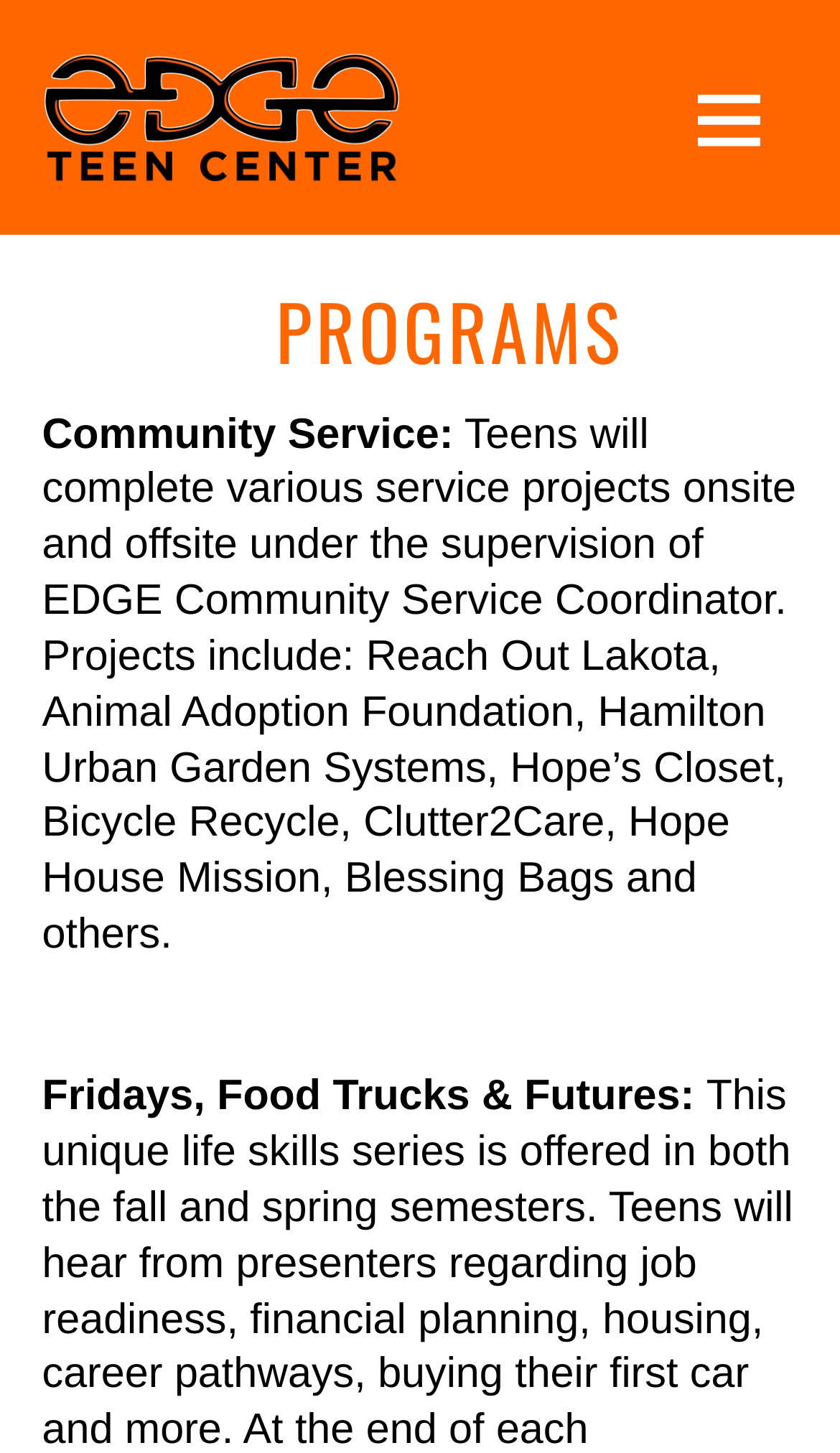Determine the bounding box coordinates for the UI element with the following description: "title="EDGE Teen Center"". The coordinates should be four float numbers between 0 and 1, represented as [left, top, right, bottom].

[0.05, 0.076, 0.477, 0.142]